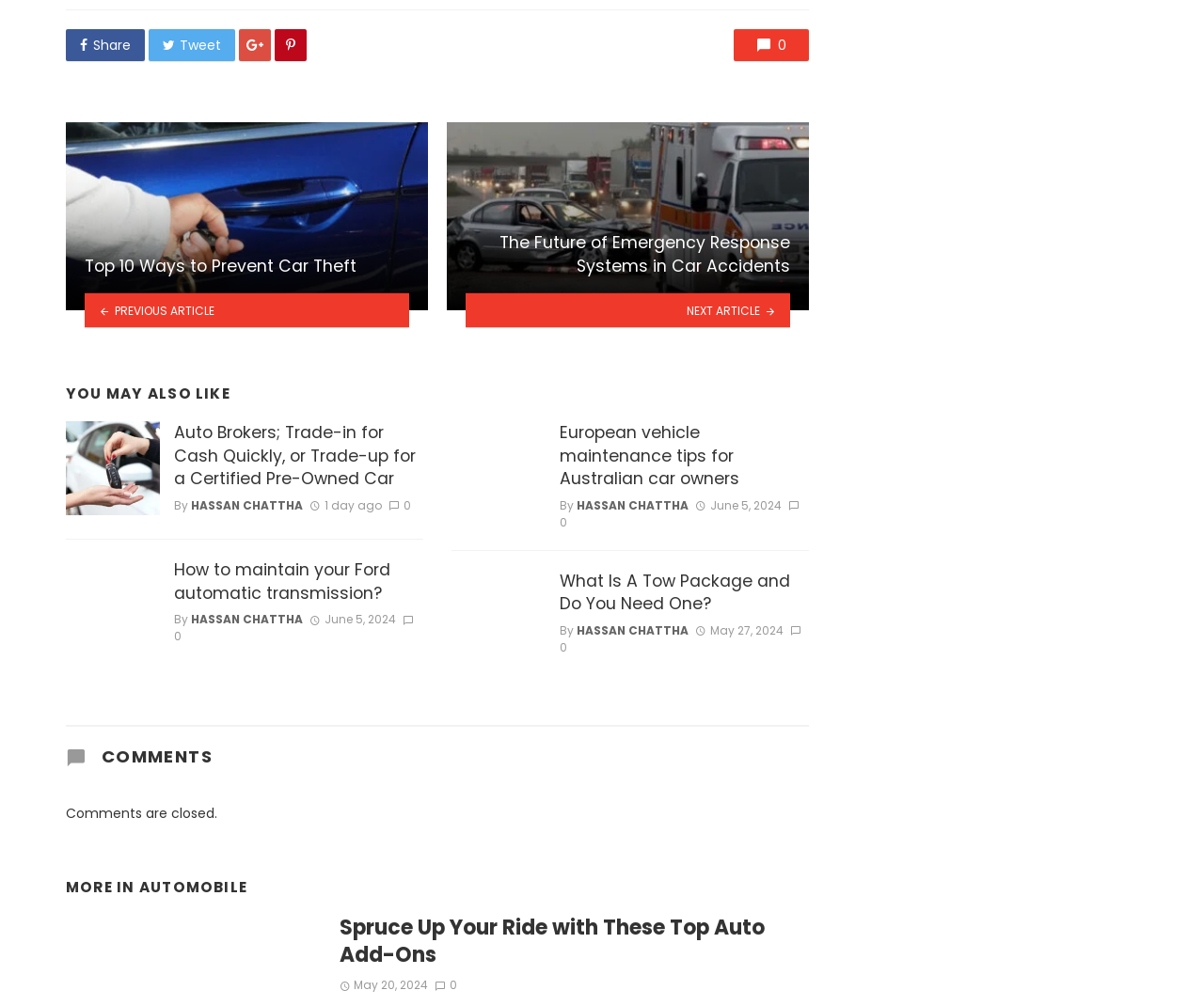What is the topic of the article 'Top 10 Ways to Prevent Car Theft'?
Could you answer the question with a detailed and thorough explanation?

Based on the webpage, I found an article with the heading 'Top 10 Ways to Prevent Car Theft'. This article is likely about ways to prevent car theft, so the topic is car theft prevention.